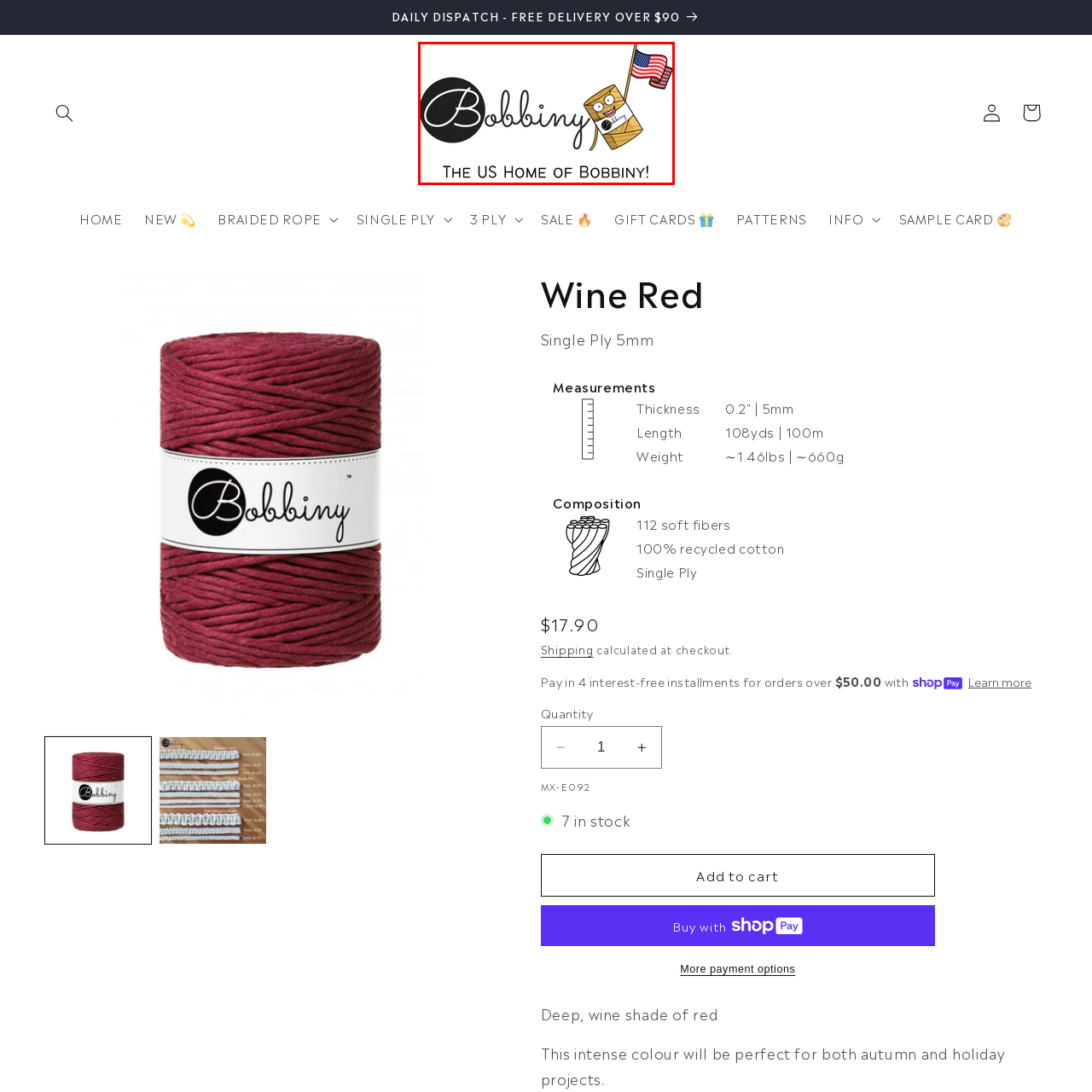View the image inside the red-bordered box and answer the given question using a single word or phrase:
What does the tagline 'THE US HOME OF BOBBINY!' convey?

Brand's commitment to quality macrame products in the US